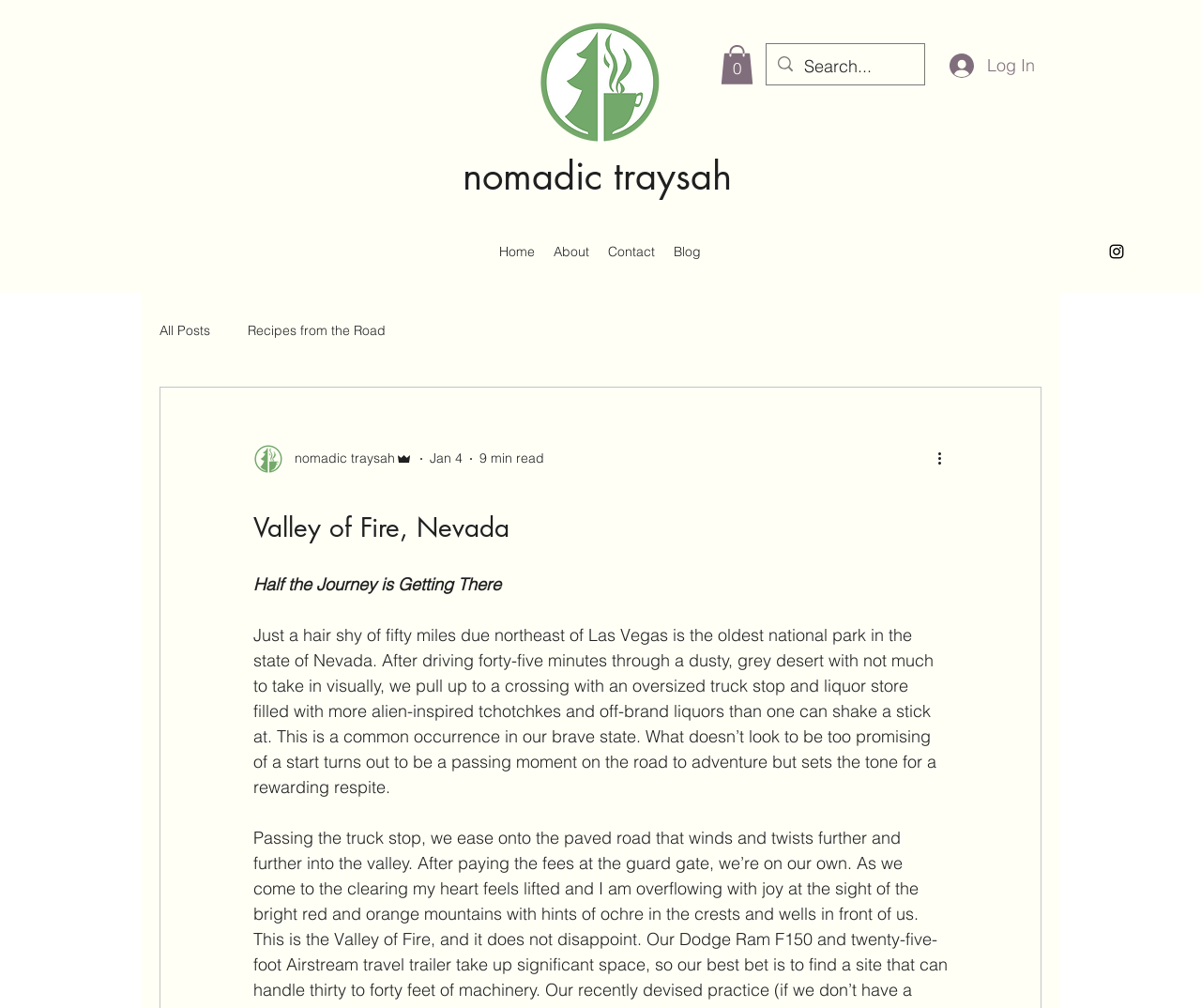Provide your answer in one word or a succinct phrase for the question: 
What is the state where the national park is located?

Nevada